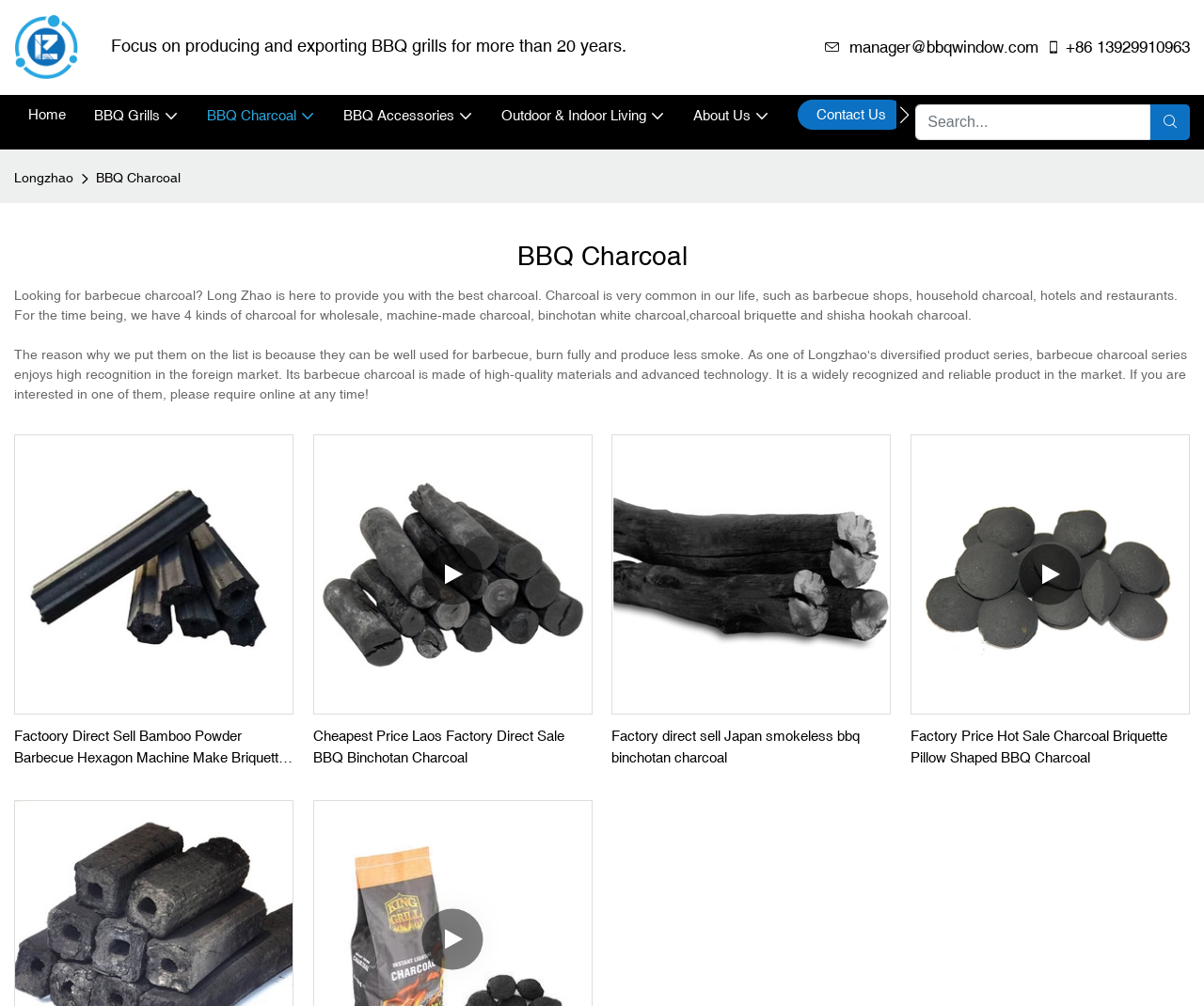Indicate the bounding box coordinates of the clickable region to achieve the following instruction: "Contact Us."

[0.662, 0.099, 0.752, 0.129]